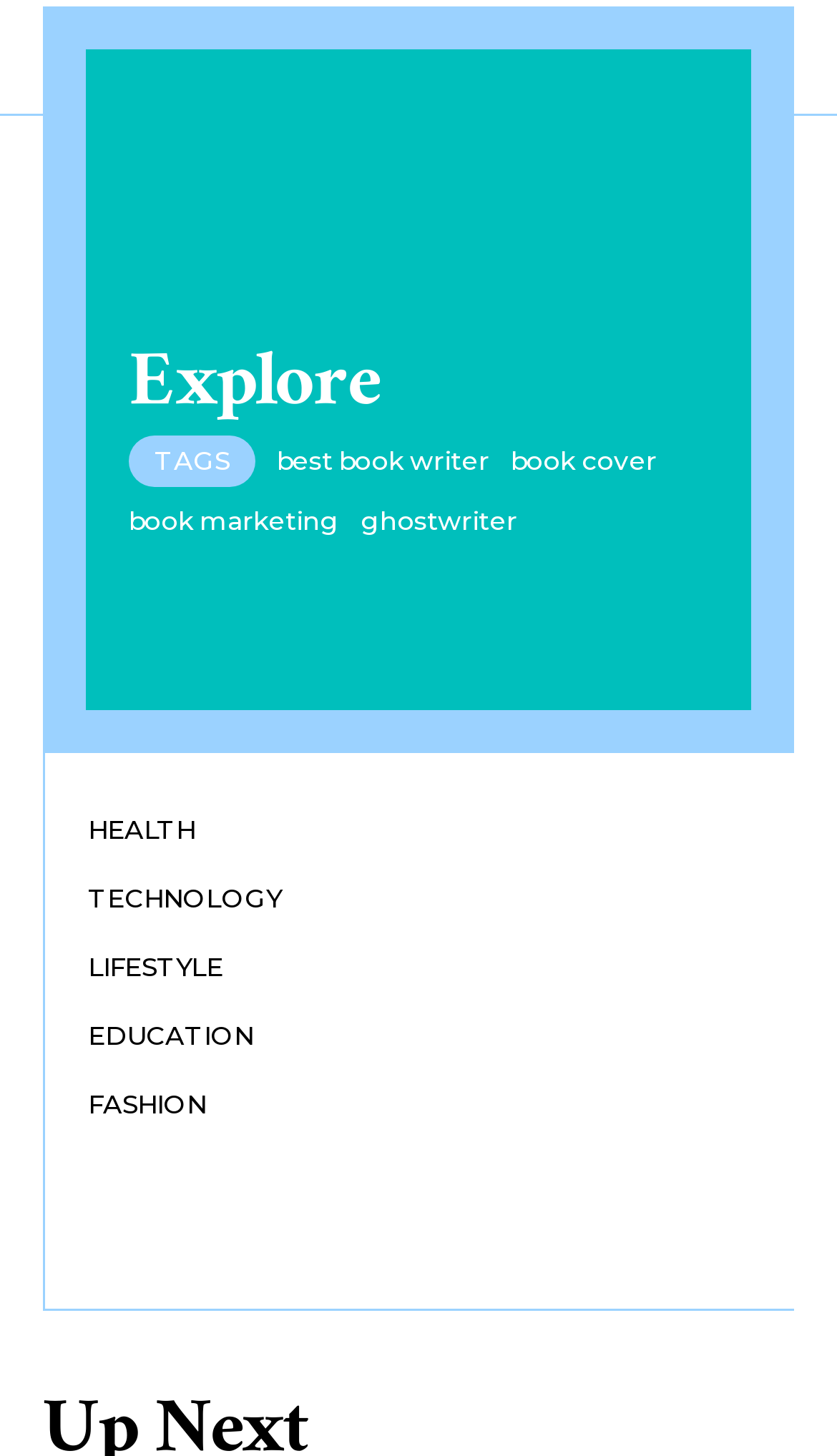With reference to the screenshot, provide a detailed response to the question below:
What is the text above the tags?

The text above the tags is 'Explore' which is a static text element located at coordinates [0.154, 0.218, 0.454, 0.319] and is a child of the root element.